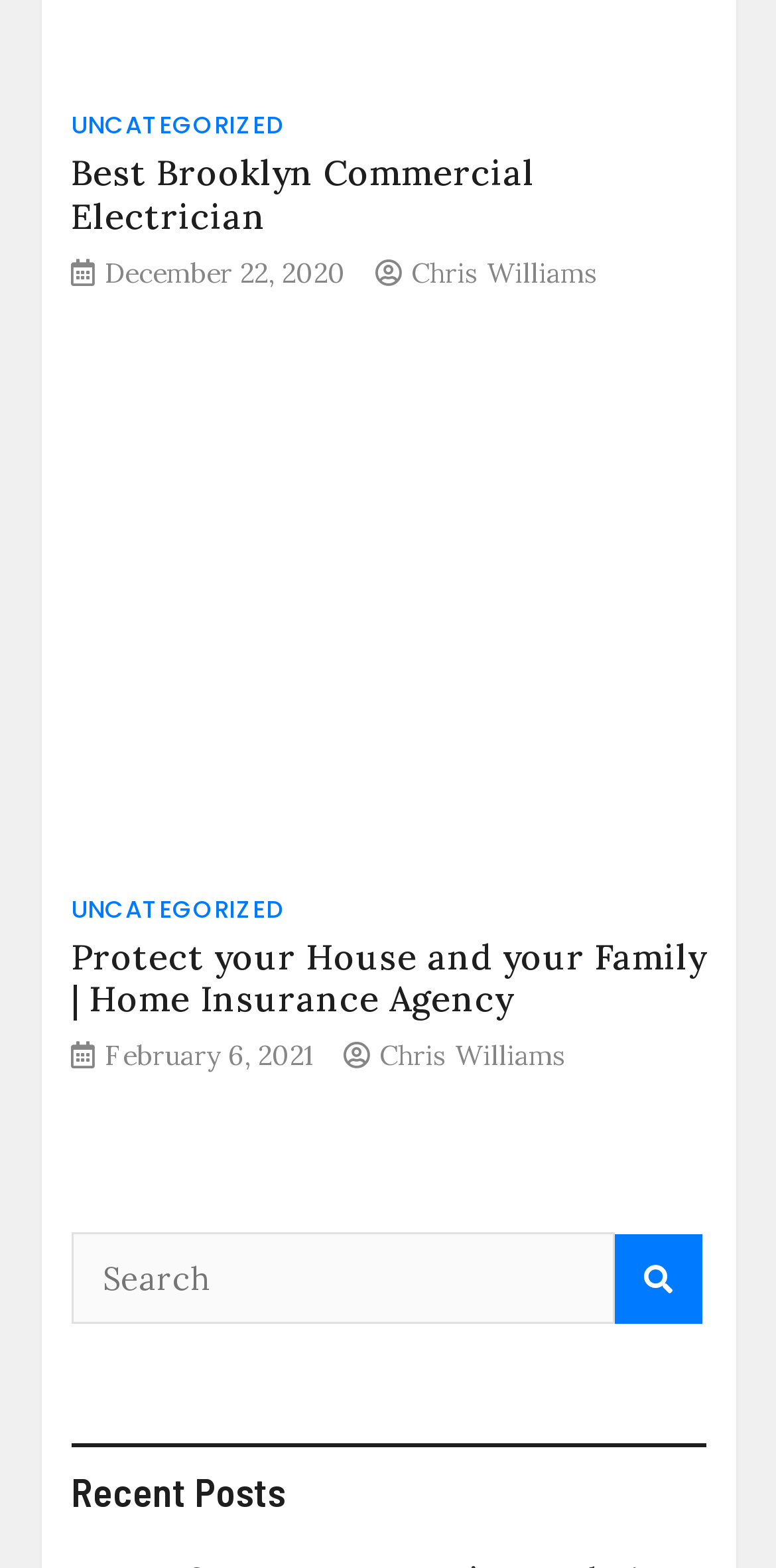How many links are in the first article?
Refer to the image and provide a thorough answer to the question.

I counted the number of link elements inside the first article element [81], which are three: 'UNCATEGORIZED', 'Best Brooklyn Commercial Electrician', and 'Chris Williams'.